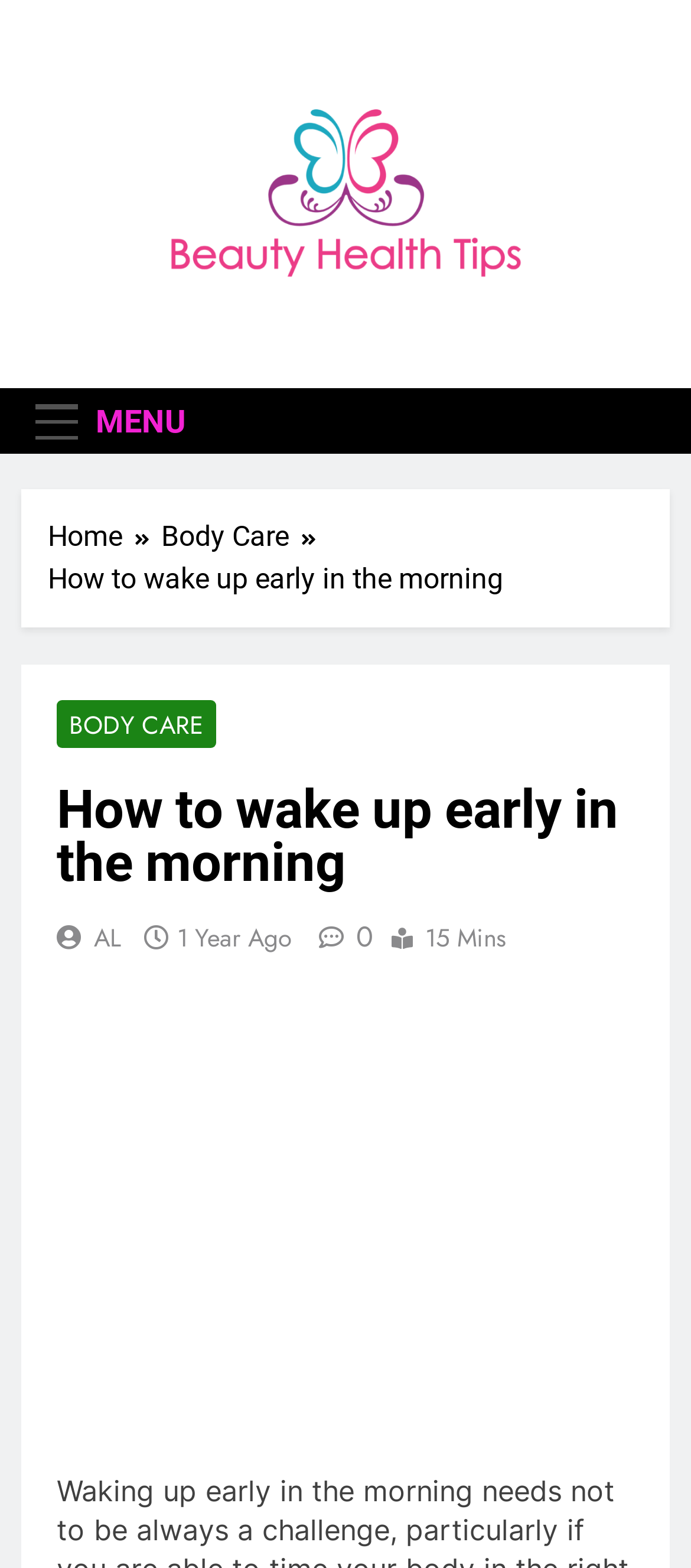Locate the bounding box coordinates of the clickable area to execute the instruction: "Visit 'Body Care'". Provide the coordinates as four float numbers between 0 and 1, represented as [left, top, right, bottom].

[0.233, 0.329, 0.474, 0.356]